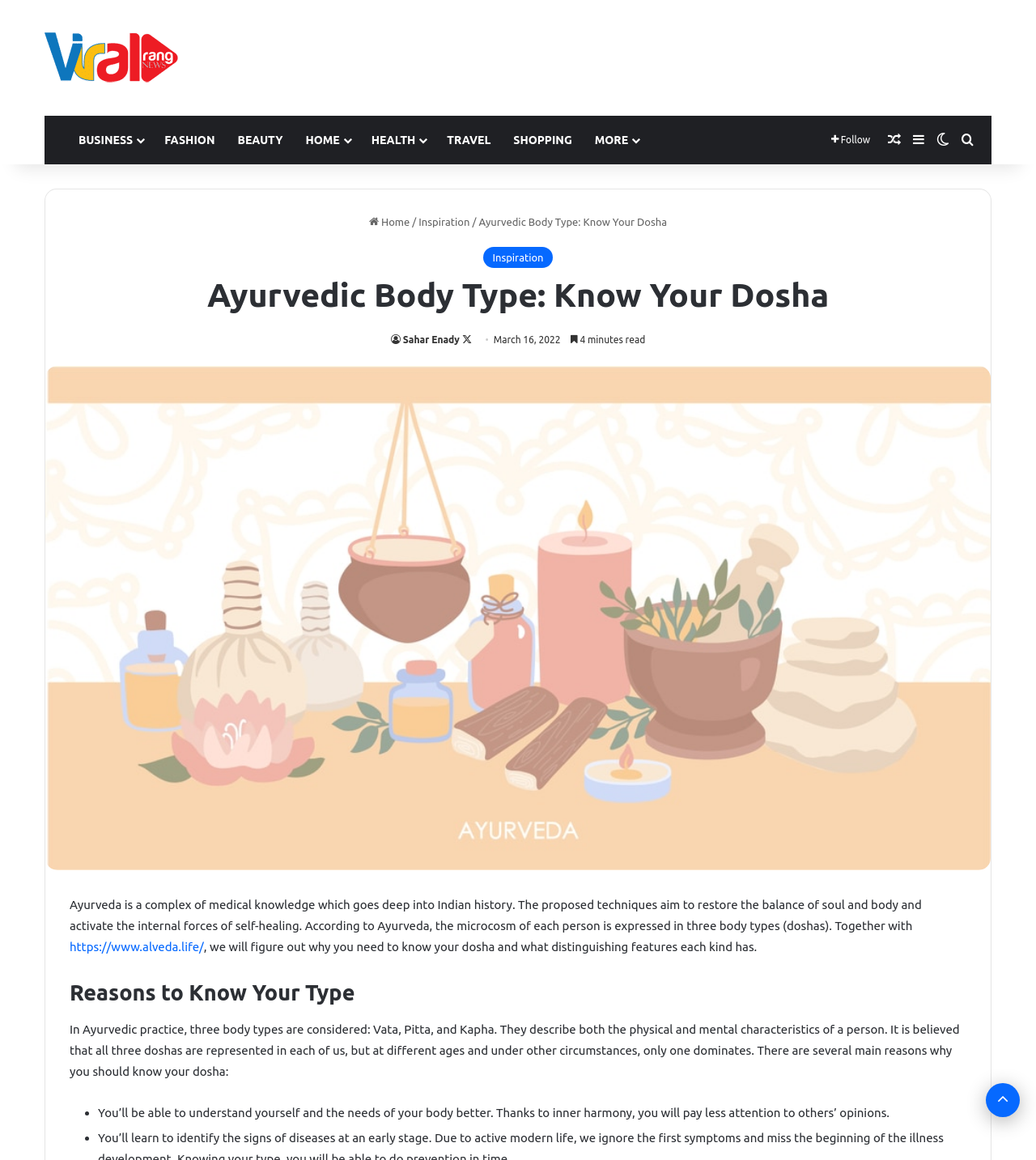Provide the bounding box coordinates of the HTML element this sentence describes: "Inspiration".

[0.404, 0.186, 0.453, 0.196]